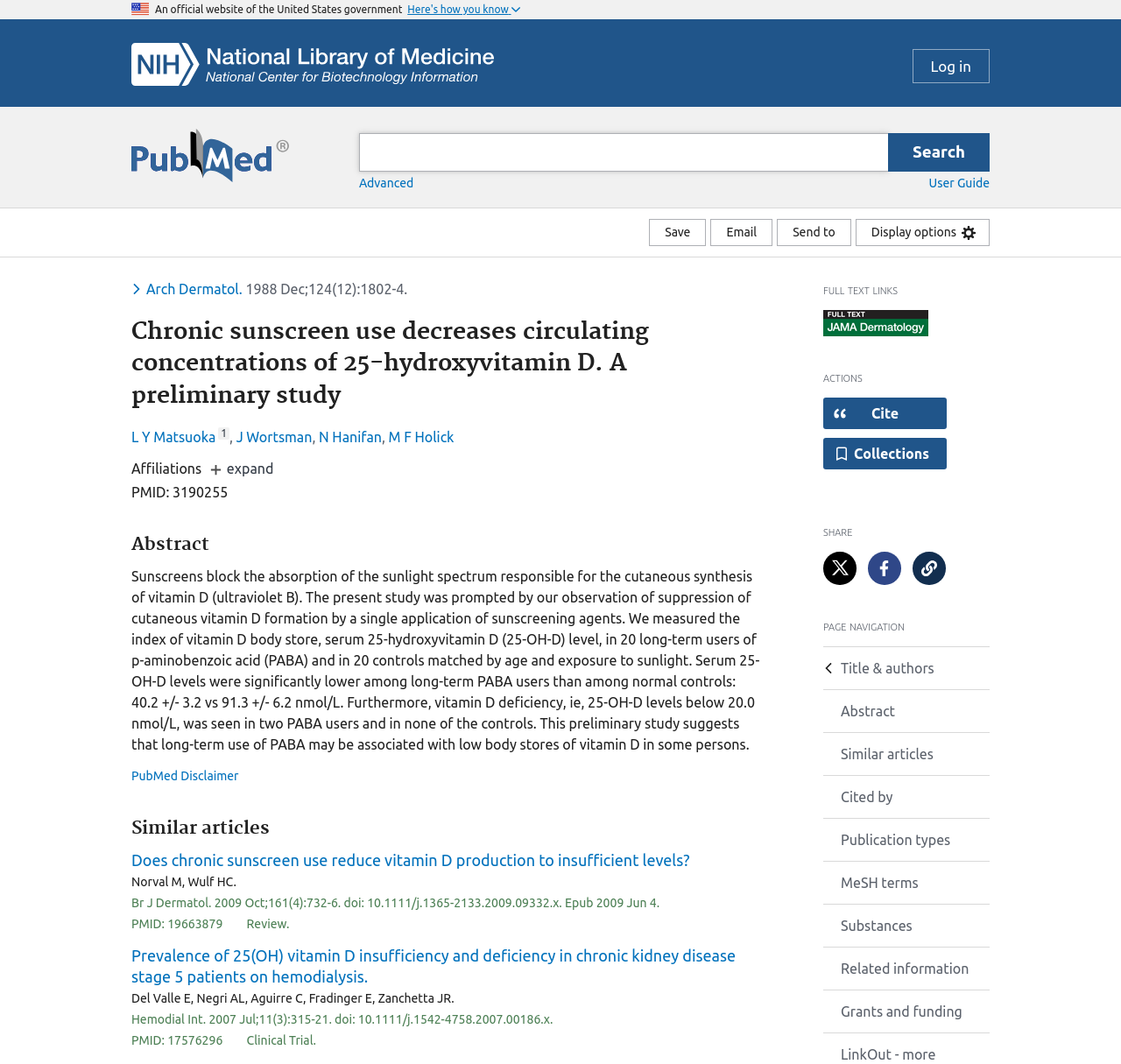Locate the bounding box coordinates of the clickable region necessary to complete the following instruction: "Log in". Provide the coordinates in the format of four float numbers between 0 and 1, i.e., [left, top, right, bottom].

[0.814, 0.046, 0.883, 0.078]